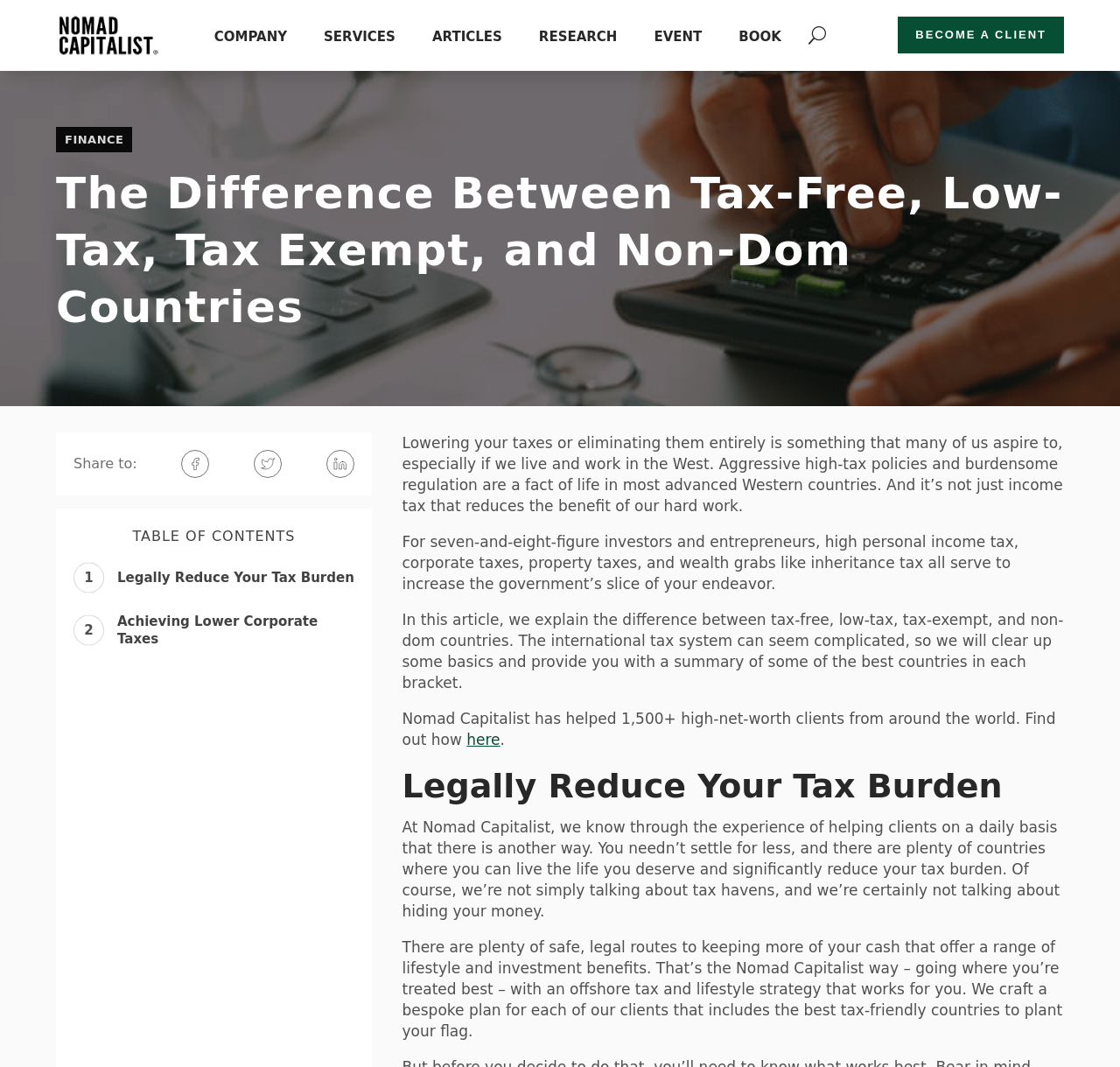What is the topic of the article?
Use the image to answer the question with a single word or phrase.

Tax-free, low-tax, tax-exempt, and non-dom countries